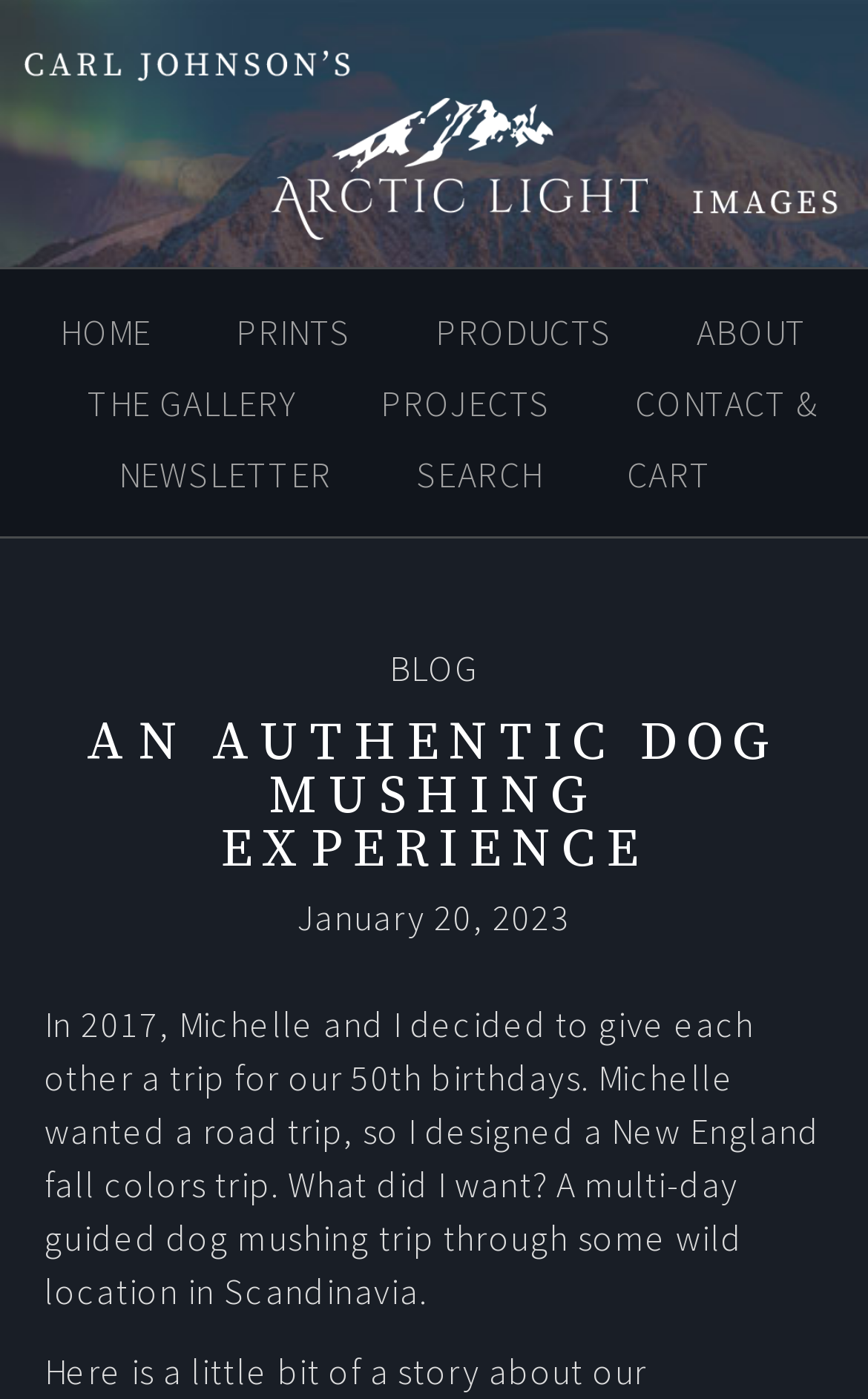Determine the bounding box coordinates of the clickable element necessary to fulfill the instruction: "search for something". Provide the coordinates as four float numbers within the 0 to 1 range, i.e., [left, top, right, bottom].

[0.438, 0.31, 0.666, 0.367]